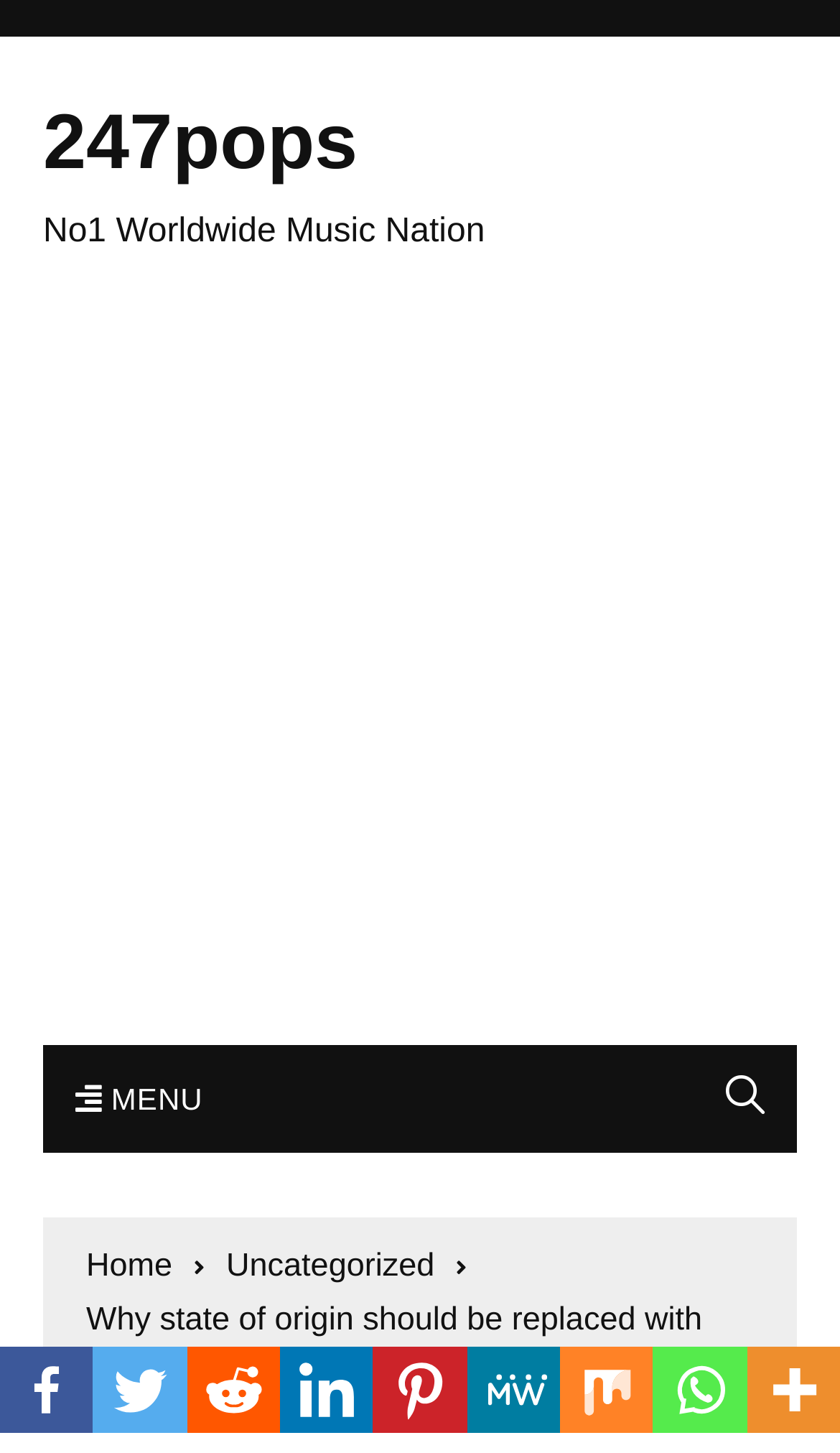Give a concise answer using only one word or phrase for this question:
What is the name of the website?

247pops